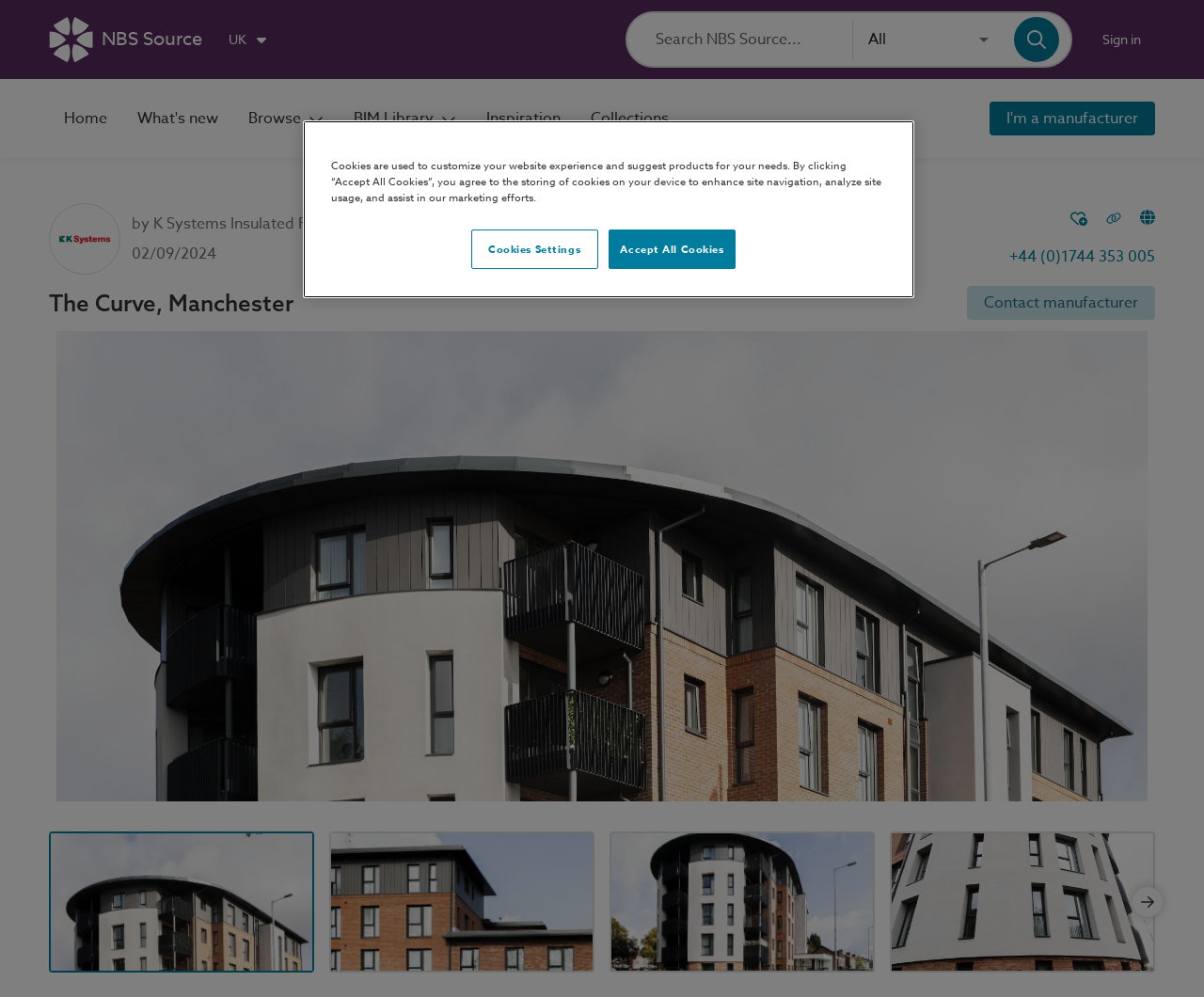Point out the bounding box coordinates of the section to click in order to follow this instruction: "Contact manufacturer".

[0.803, 0.287, 0.959, 0.321]